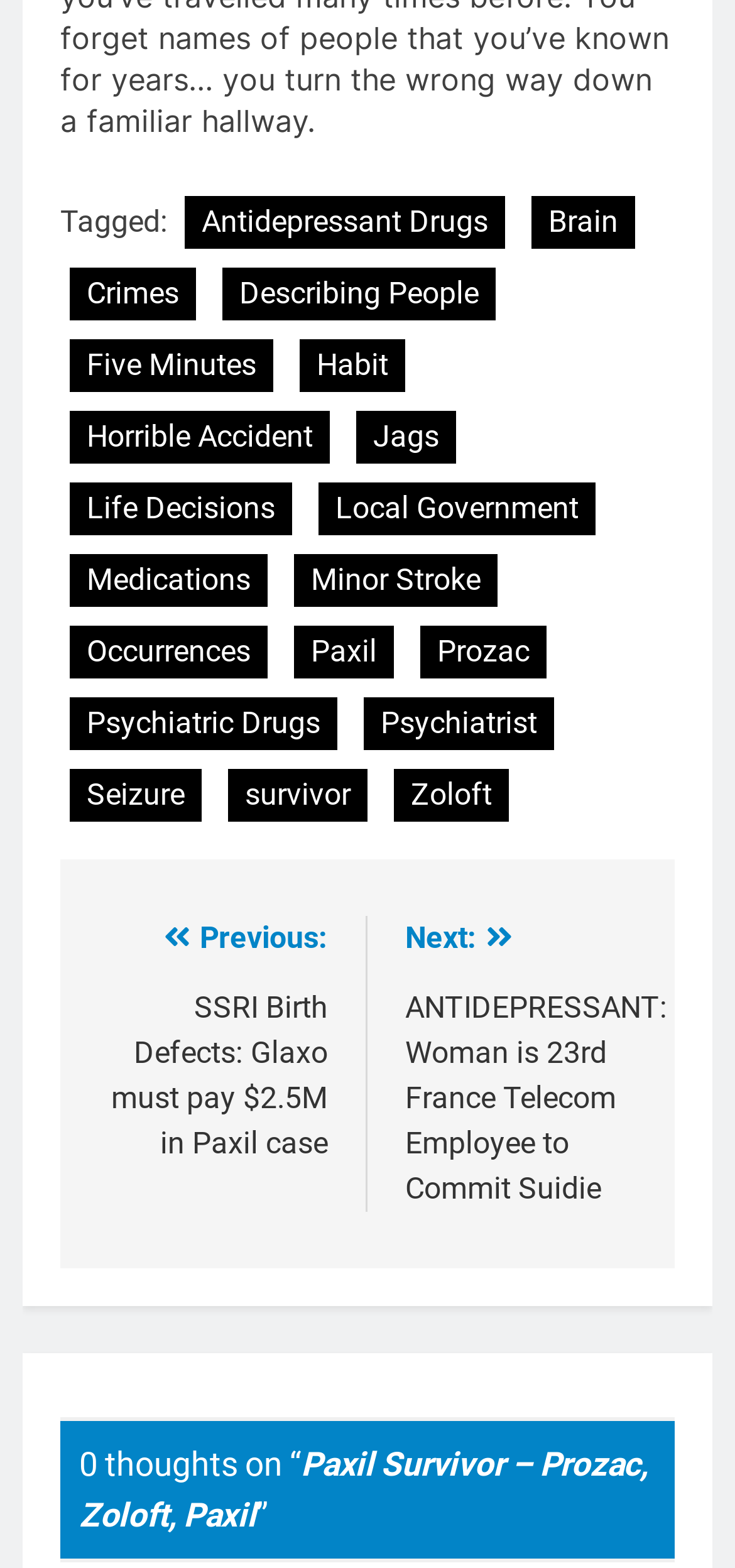Specify the bounding box coordinates of the area to click in order to execute this command: 'Click on the 'Paxil' link'. The coordinates should consist of four float numbers ranging from 0 to 1, and should be formatted as [left, top, right, bottom].

[0.4, 0.399, 0.536, 0.432]